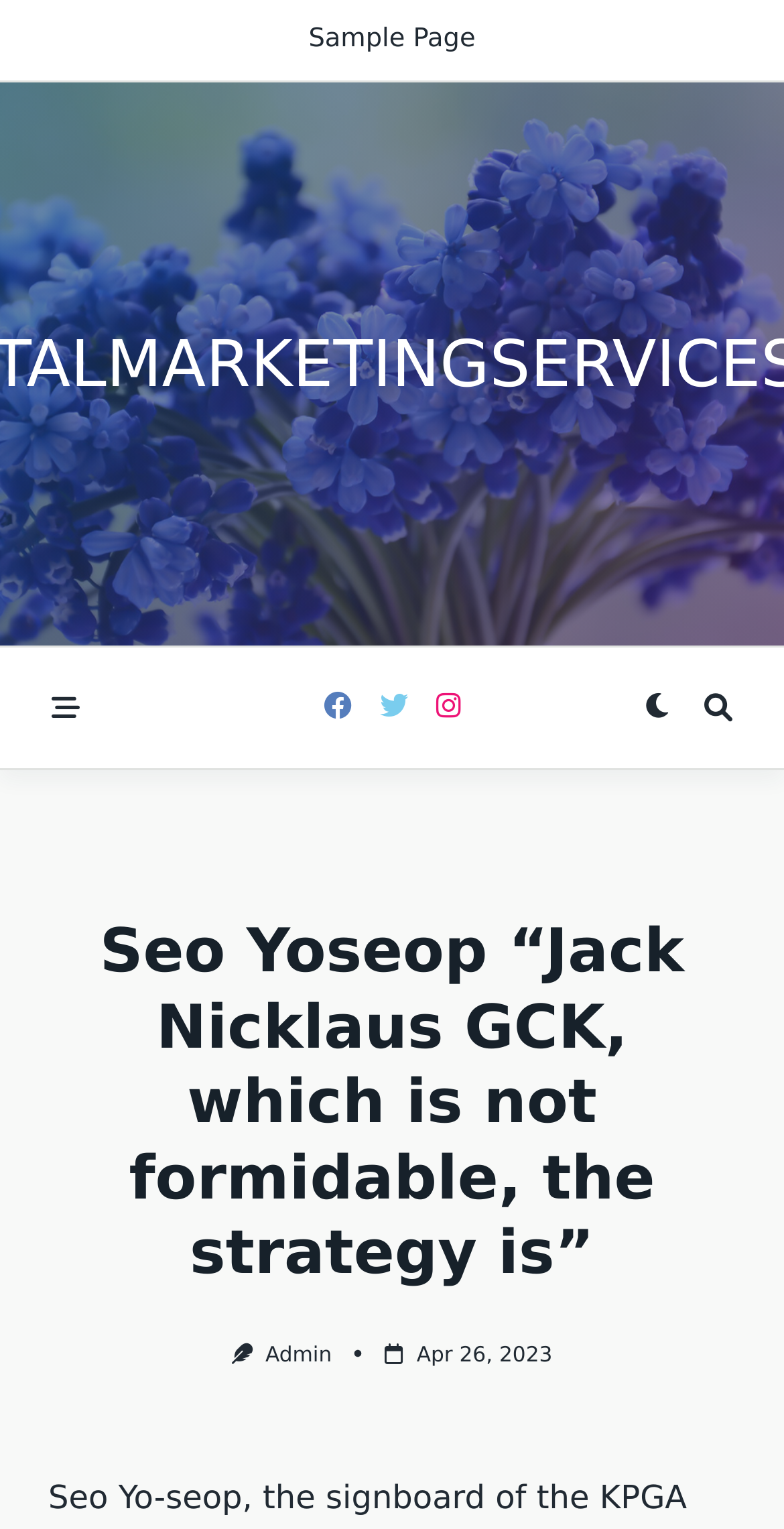Given the description "admin", provide the bounding box coordinates of the corresponding UI element.

[0.338, 0.879, 0.423, 0.895]